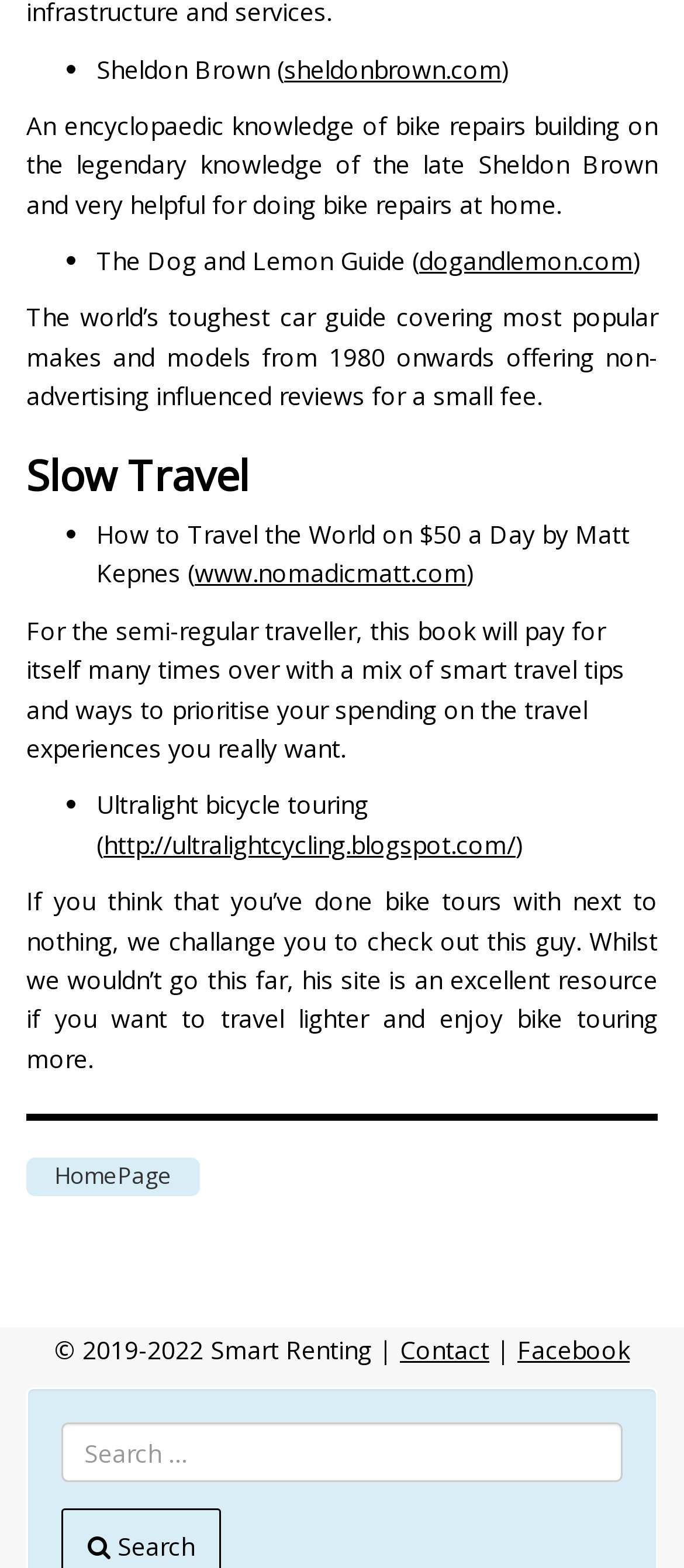What is the name of the car guide mentioned on the webpage?
Using the image, answer in one word or phrase.

The Dog and Lemon Guide